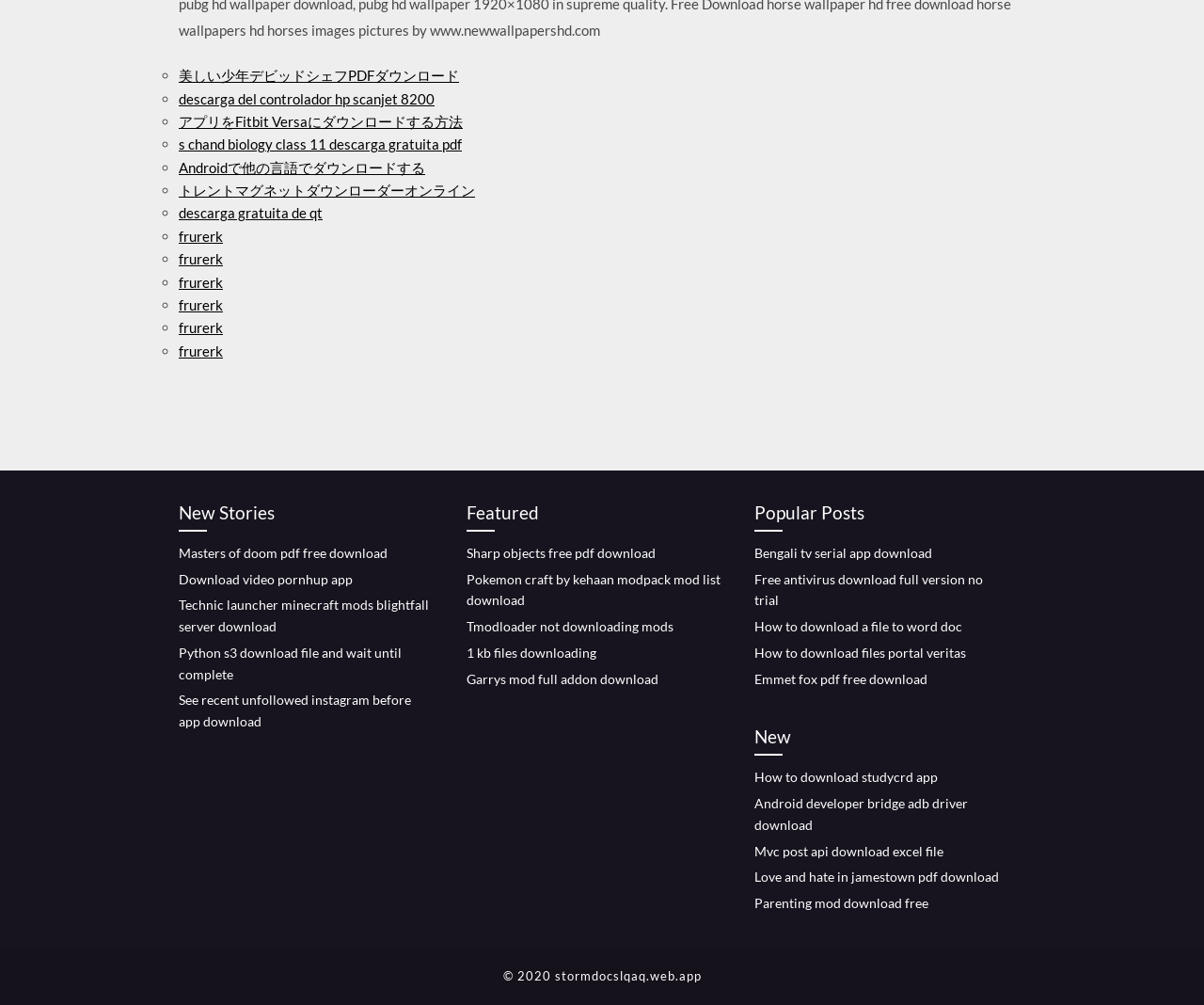Bounding box coordinates are given in the format (top-left x, top-left y, bottom-right x, bottom-right y). All values should be floating point numbers between 0 and 1. Provide the bounding box coordinate for the UI element described as: descarga gratuita de qt

[0.148, 0.204, 0.268, 0.22]